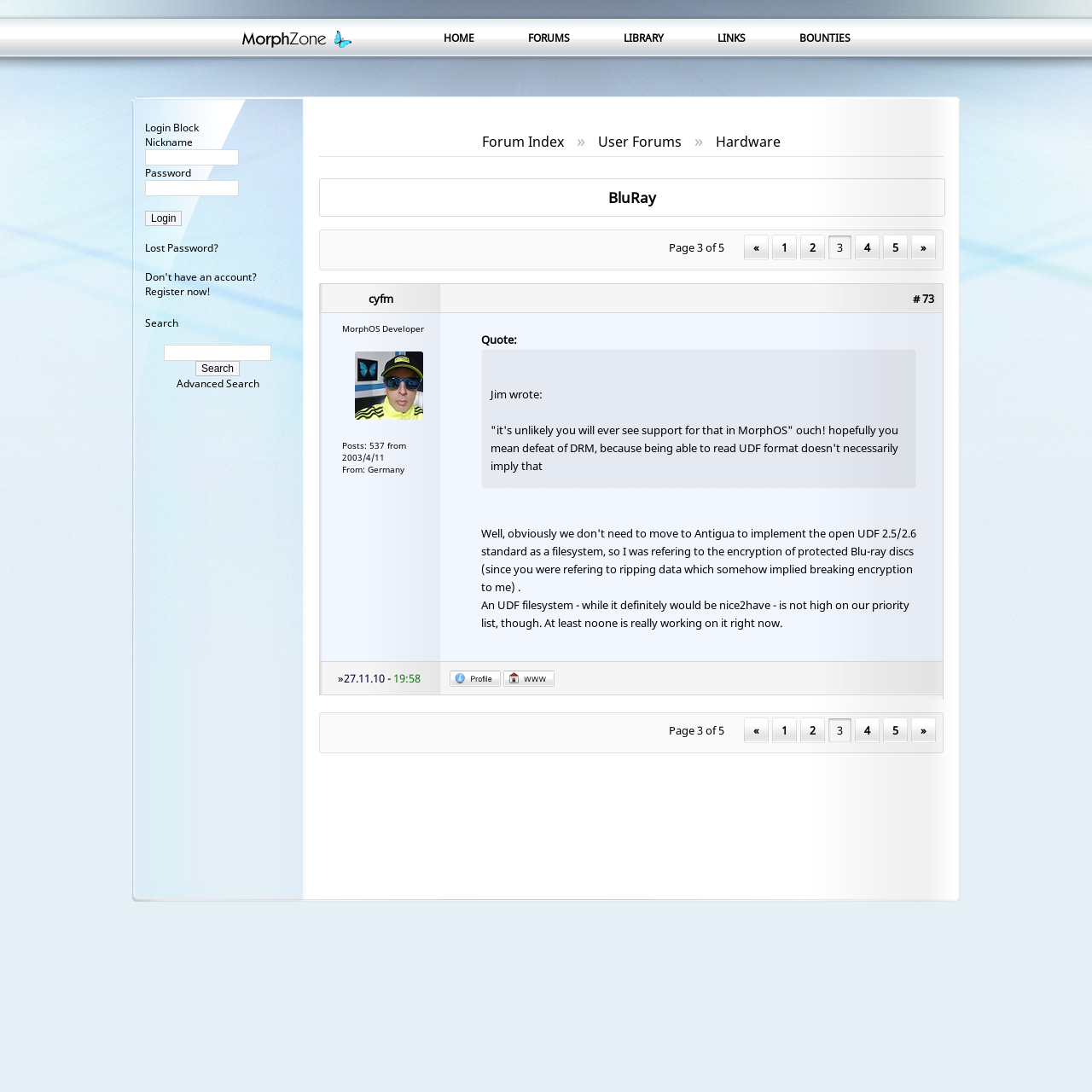Respond with a single word or phrase to the following question: How many pages are there in the forum?

5